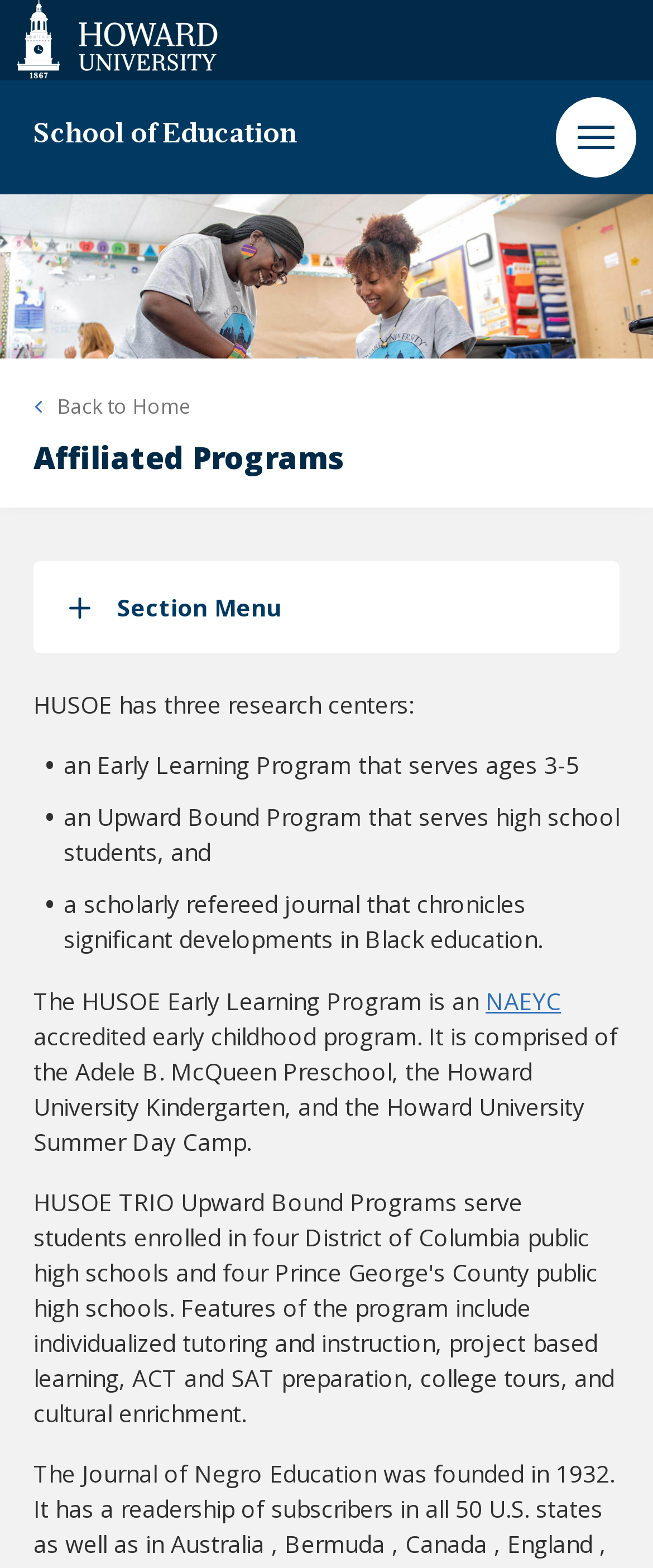What is the age range of the Early Learning Program? Refer to the image and provide a one-word or short phrase answer.

3-5